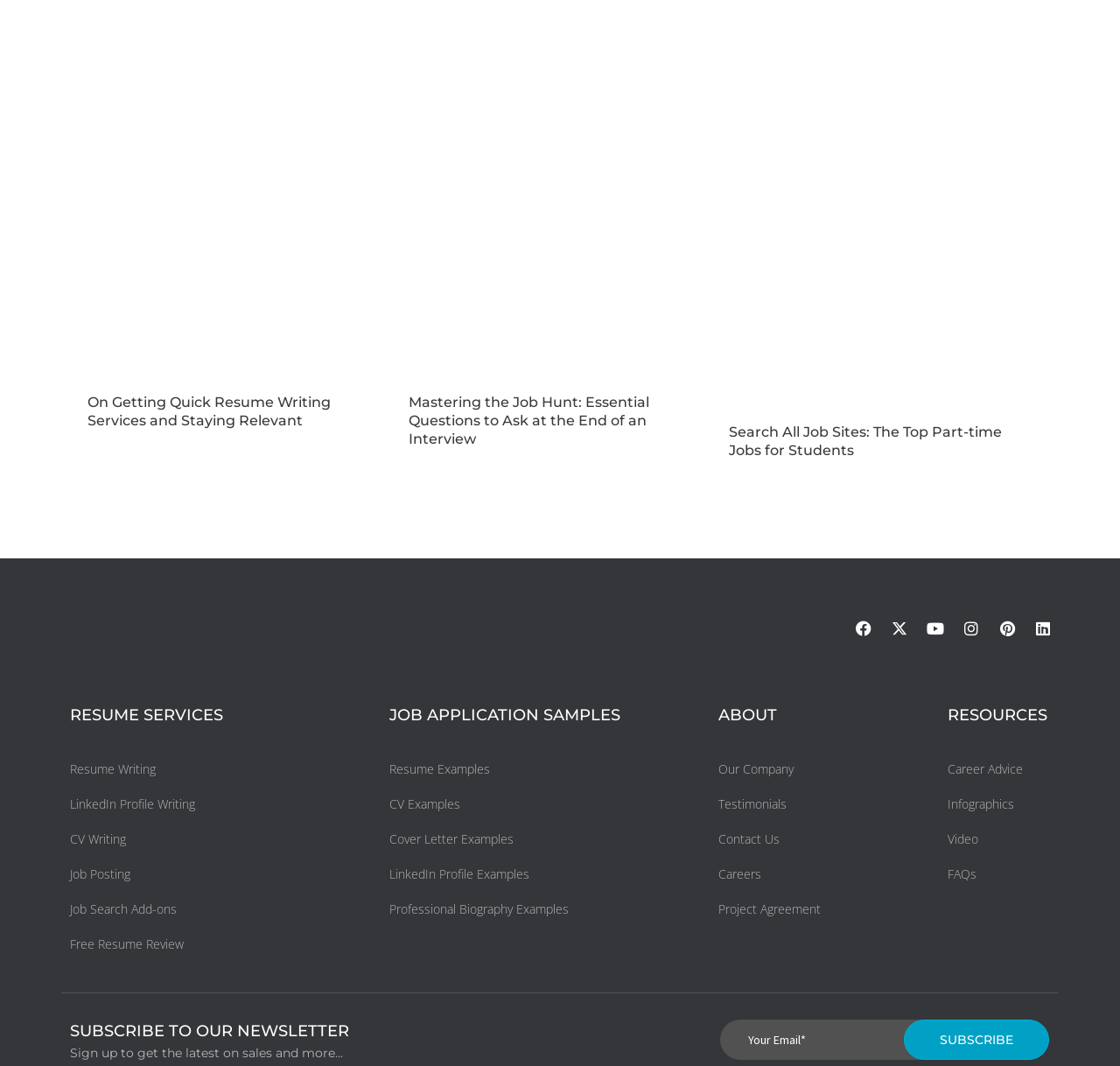Identify the bounding box coordinates for the element you need to click to achieve the following task: "Click on the 'Resume Writing' link". Provide the bounding box coordinates as four float numbers between 0 and 1, in the form [left, top, right, bottom].

[0.062, 0.706, 0.139, 0.738]